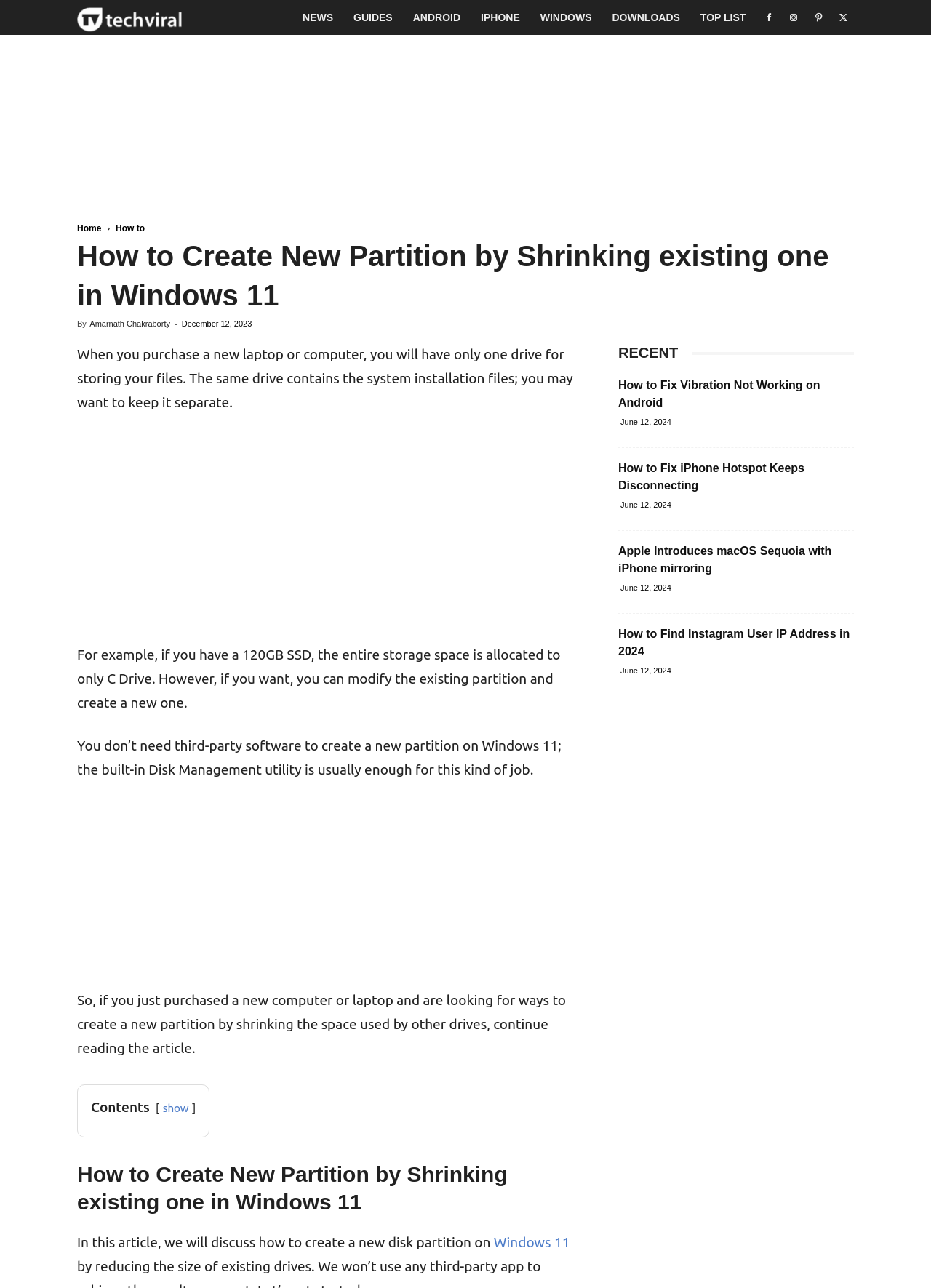Give a succinct answer to this question in a single word or phrase: 
What is the author of this article?

Amarnath Chakraborty